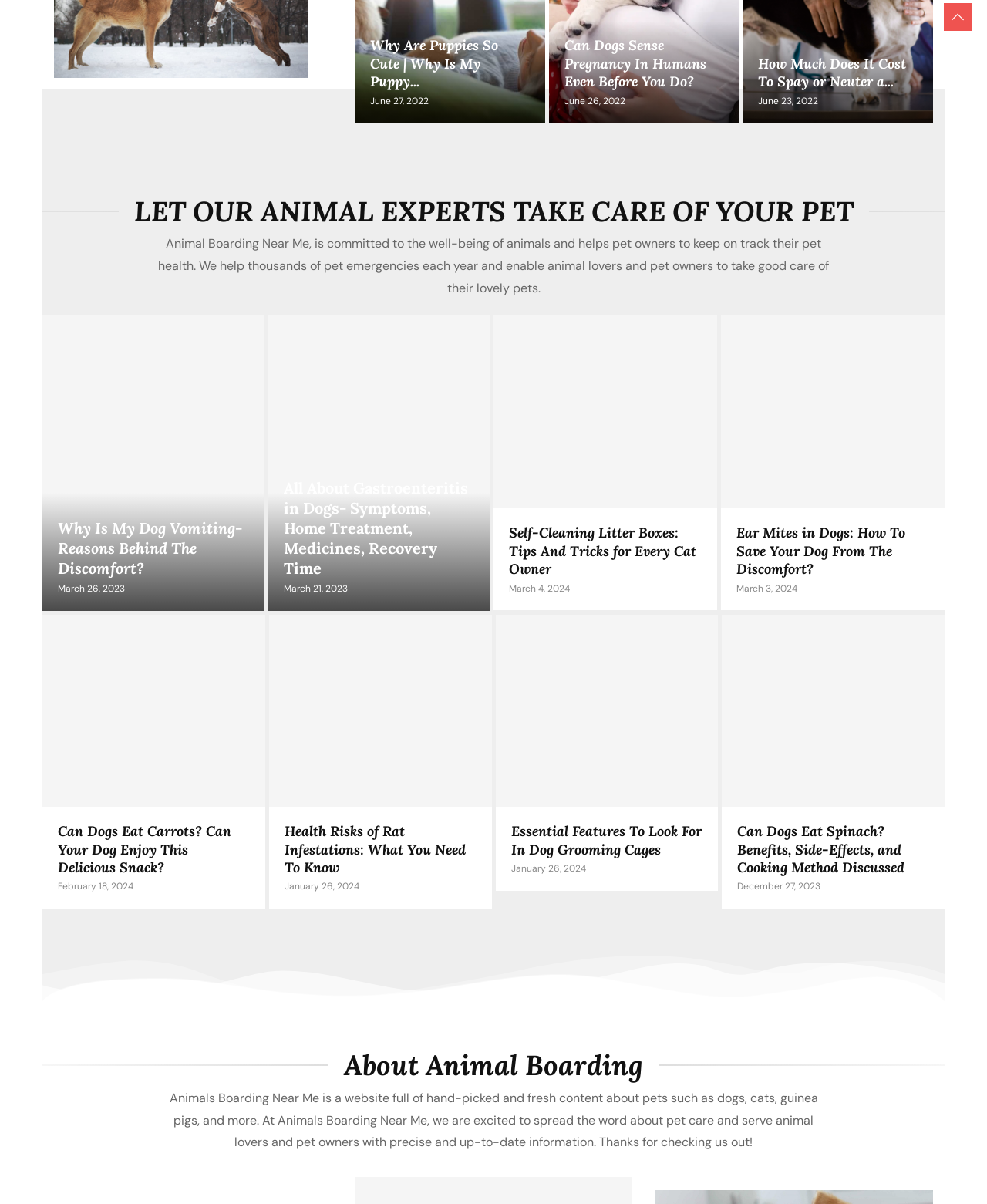Specify the bounding box coordinates of the area to click in order to execute this command: 'explore self-cleaning litter boxes'. The coordinates should consist of four float numbers ranging from 0 to 1, and should be formatted as [left, top, right, bottom].

[0.5, 0.262, 0.727, 0.422]